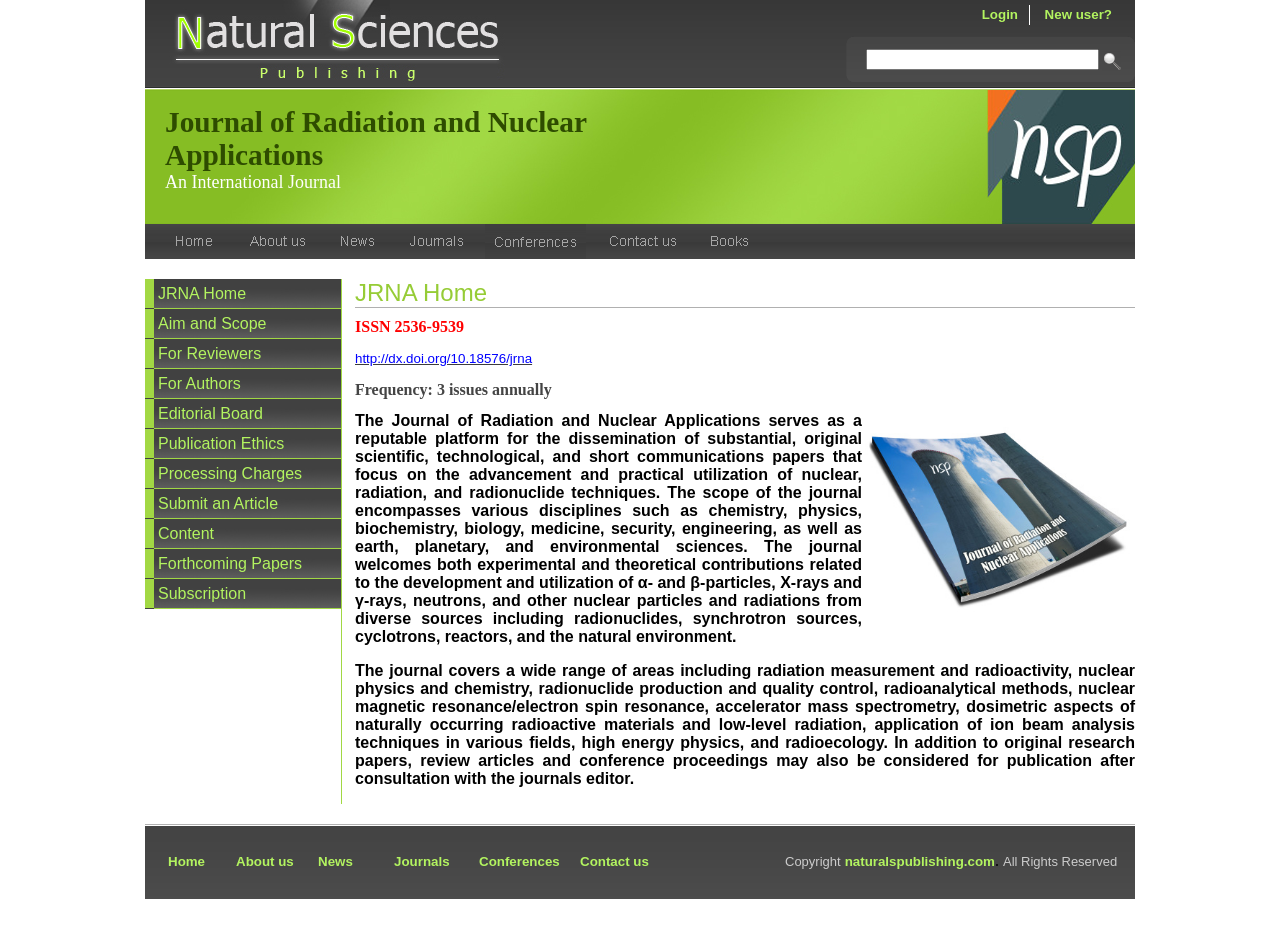Show the bounding box coordinates of the region that should be clicked to follow the instruction: "Enter text in the search box."

[0.677, 0.052, 0.859, 0.075]